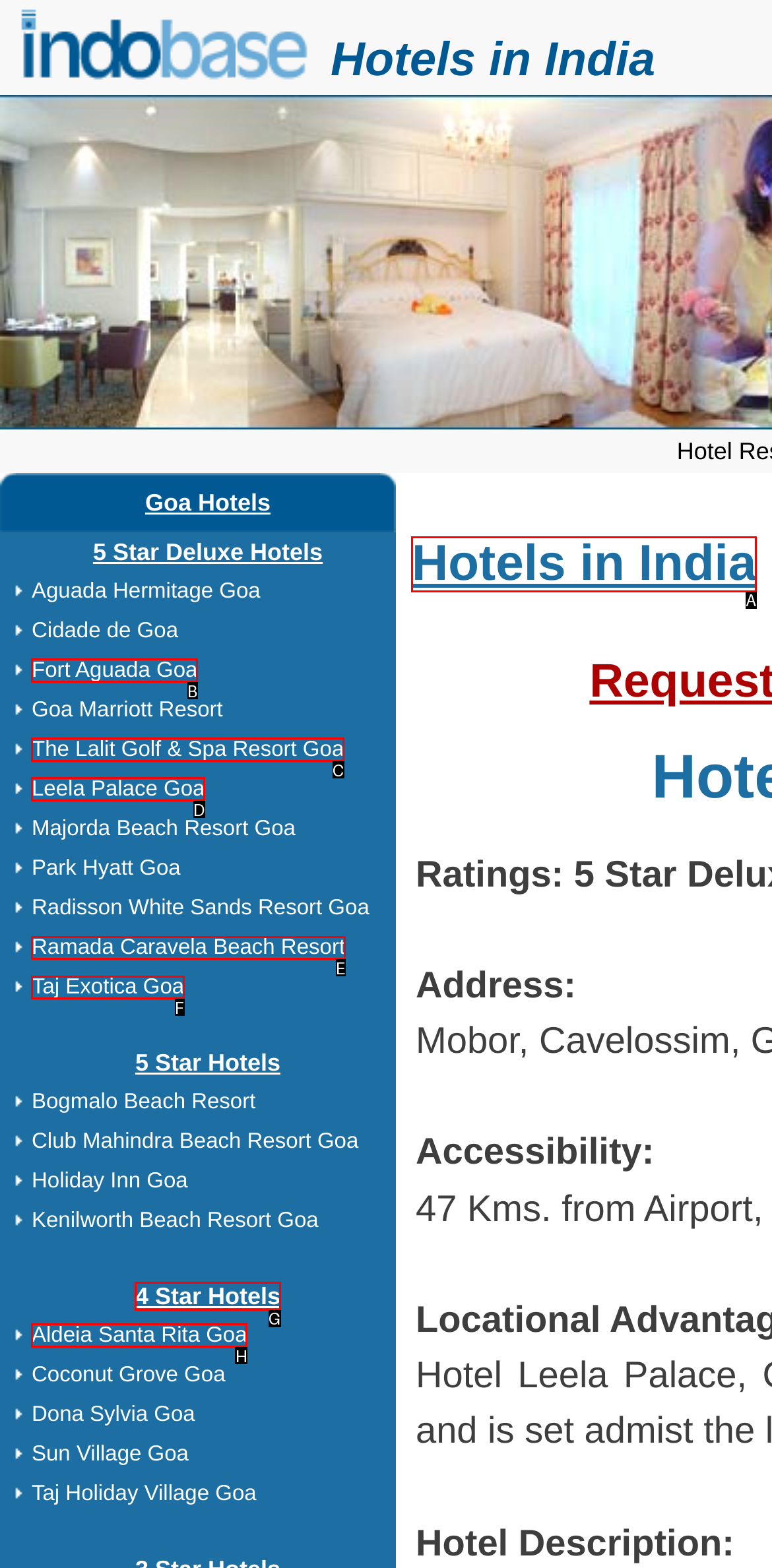Which lettered option should be clicked to achieve the task: Book Leela Palace Goa? Choose from the given choices.

D